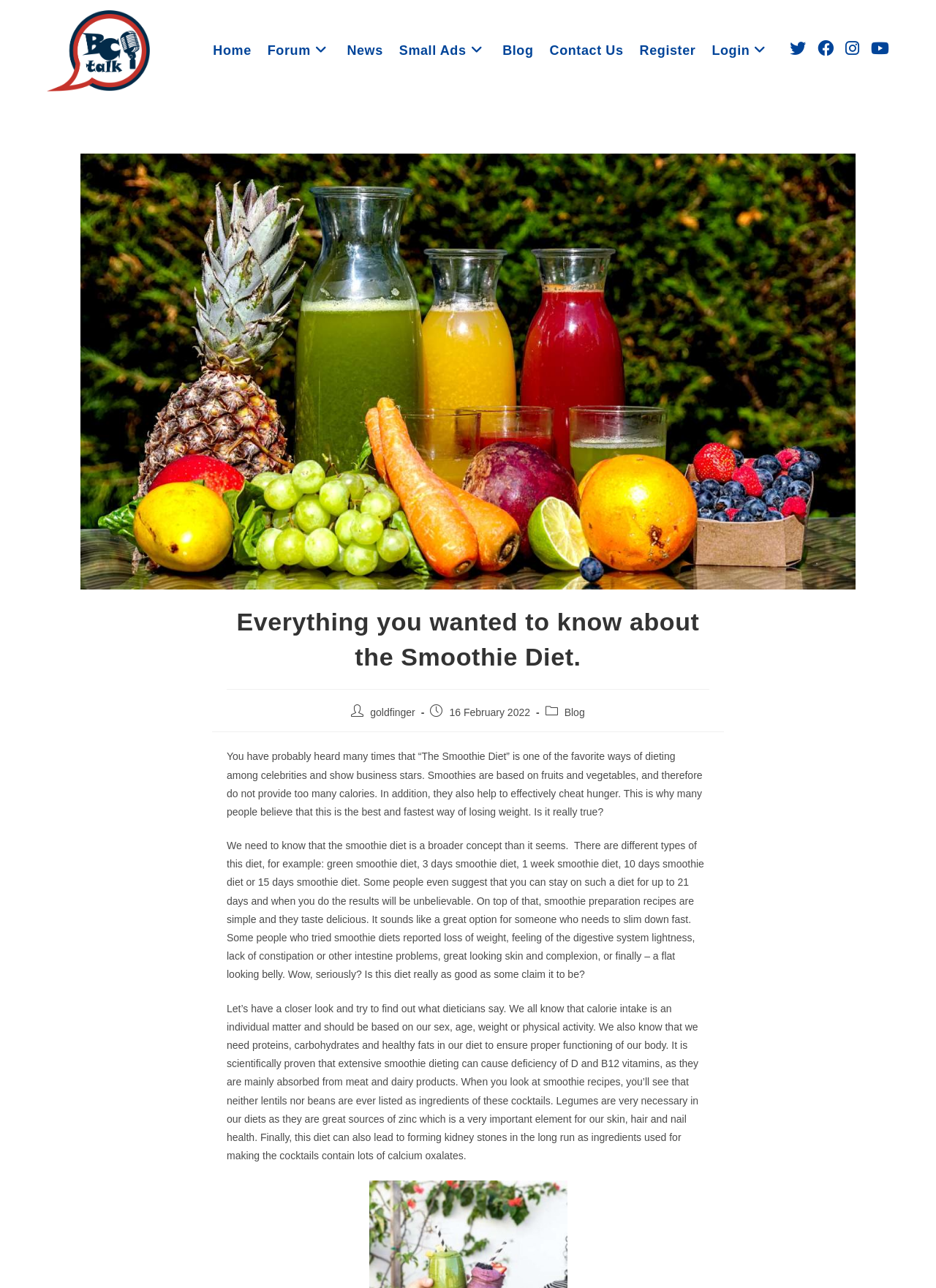Respond concisely with one word or phrase to the following query:
What is the name of the website?

BCtalk